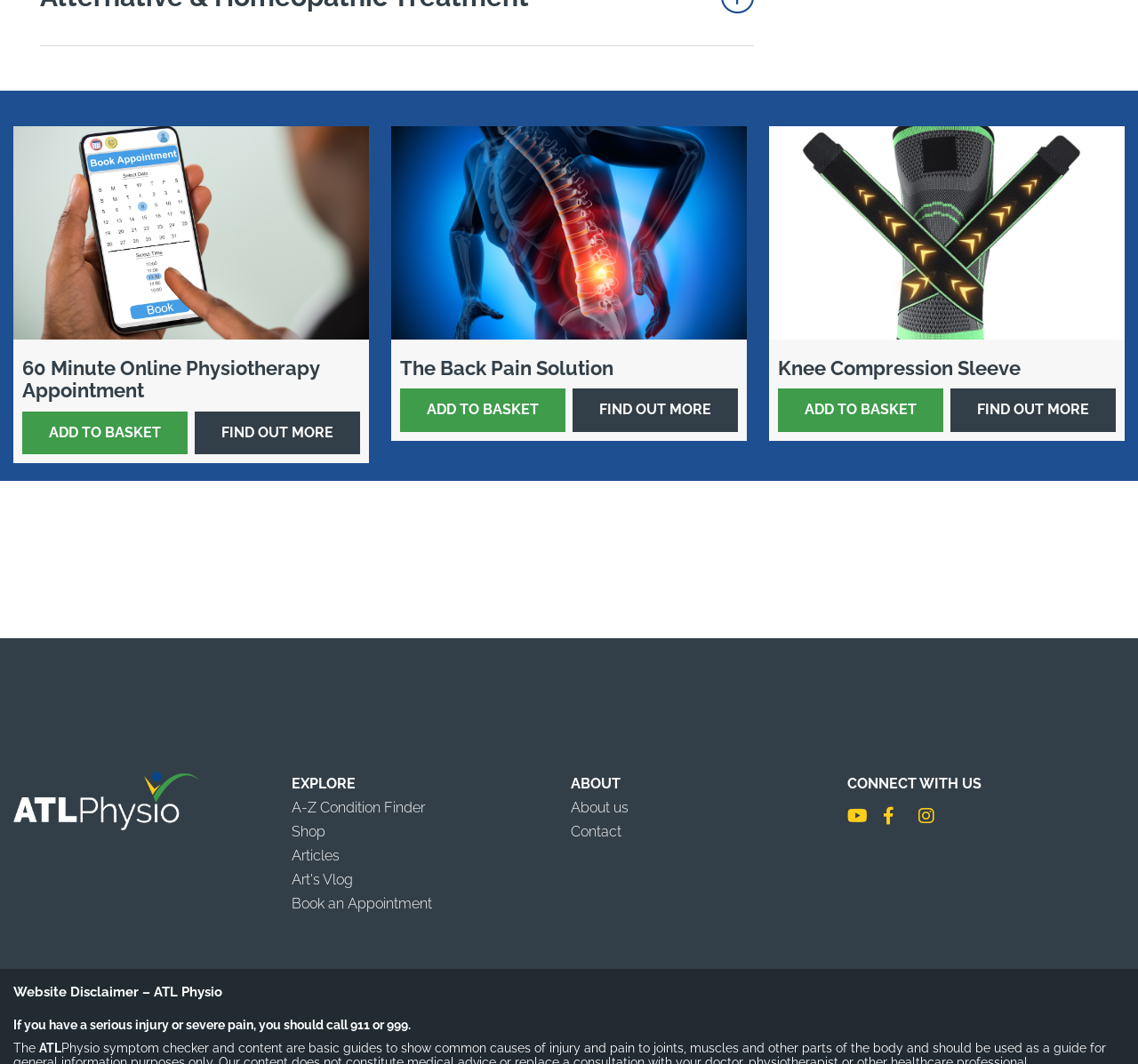What is the name of the compression sleeve product?
Answer briefly with a single word or phrase based on the image.

Knee Compression Sleeve